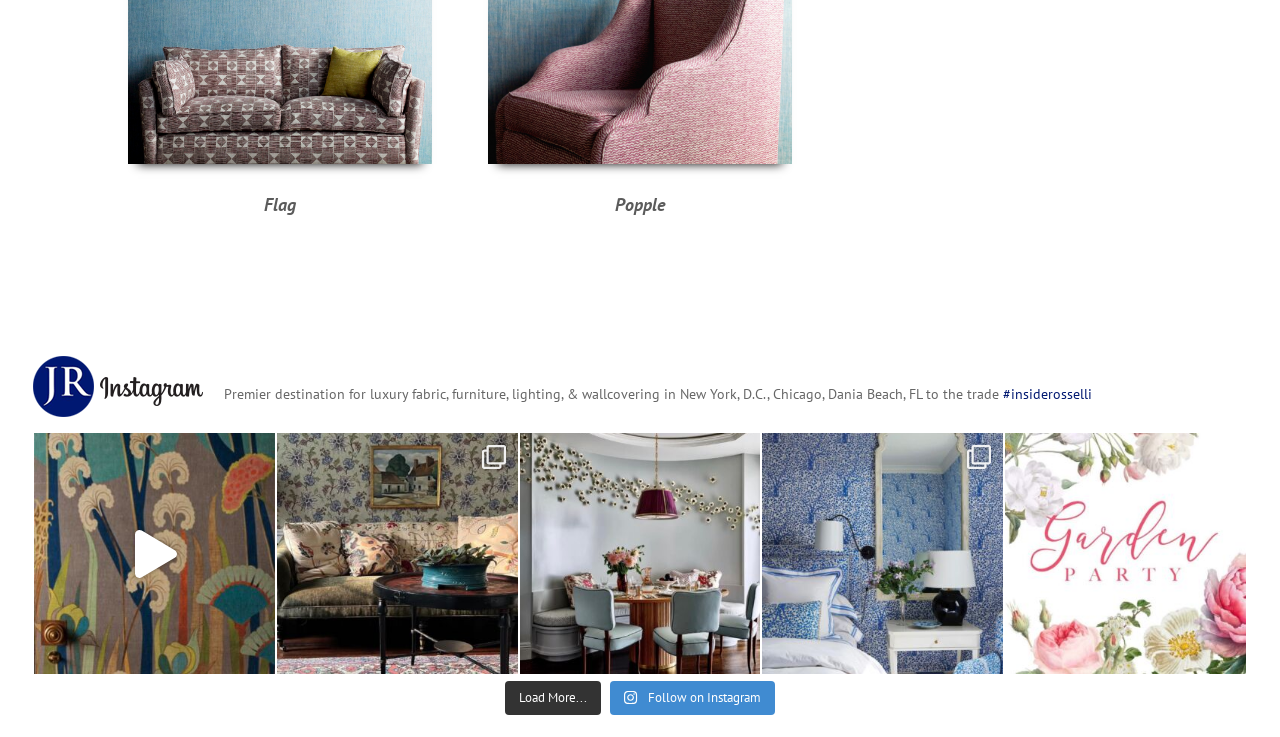Please answer the following question using a single word or phrase: 
Is there an image on the webpage?

Yes